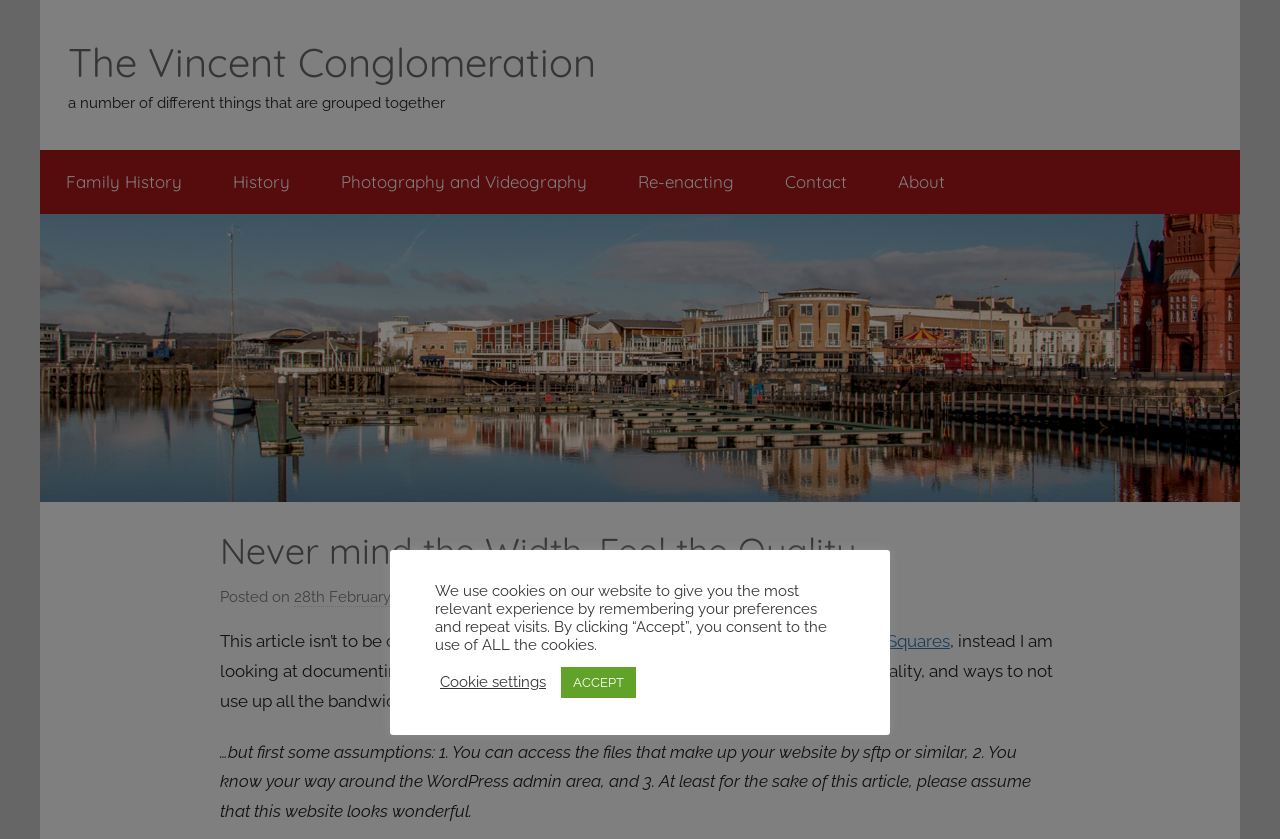Locate and extract the headline of this webpage.

Never mind the Width, Feel the Quality…